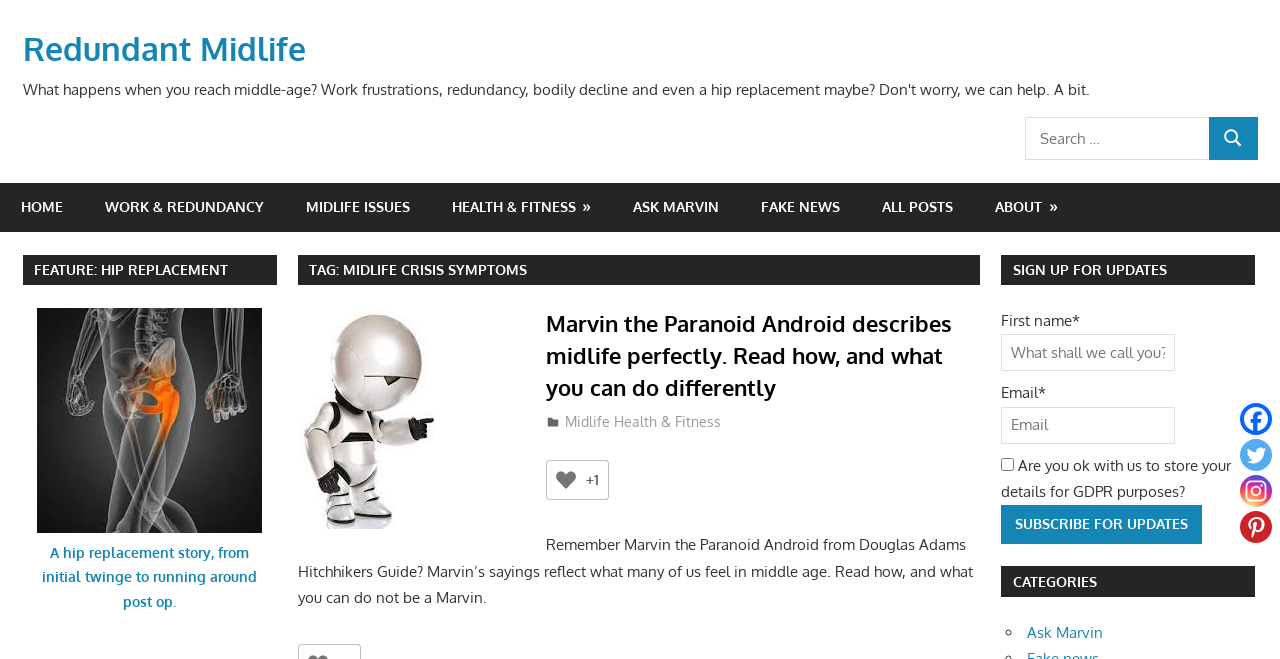Please identify the bounding box coordinates of where to click in order to follow the instruction: "Go to the home page".

[0.0, 0.277, 0.066, 0.352]